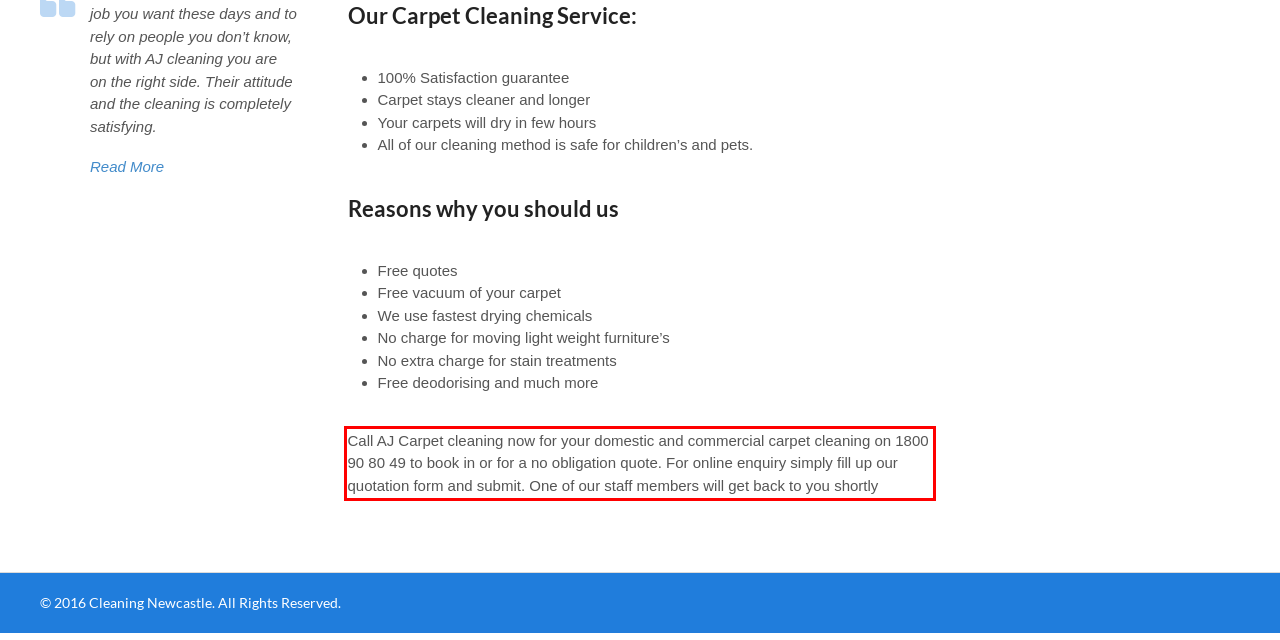Please identify the text within the red rectangular bounding box in the provided webpage screenshot.

Call AJ Carpet cleaning now for your domestic and commercial carpet cleaning on 1800 90 80 49 to book in or for a no obligation quote. For online enquiry simply fill up our quotation form and submit. One of our staff members will get back to you shortly